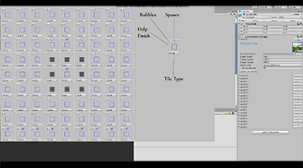Describe thoroughly the contents of the image.

The image showcases a user interface from a game development environment, specifically within the context of building a puzzle game called "Angel Craze." On the left side, there is a grid layout displaying various tiles, which likely represent different elements or assets that can be utilized within the game. Labels such as "Bubbles," "Squares," and "Help Finish" suggest interactive features or game mechanics that players might encounter. The central area appears to be designated for selecting or customizing a particular tile type. 

To the right, additional settings or properties related to the tile selection can be seen, possibly allowing developers to modify attributes like appearance or functionality. The overall setup emphasizes the game’s match-3 mechanics, signaling that it has a 2D puzzle structure, developed using the Unity3D engine. This interface reflects the creative process of game design, where developers configure visual elements and gameplay components to create engaging user experiences.